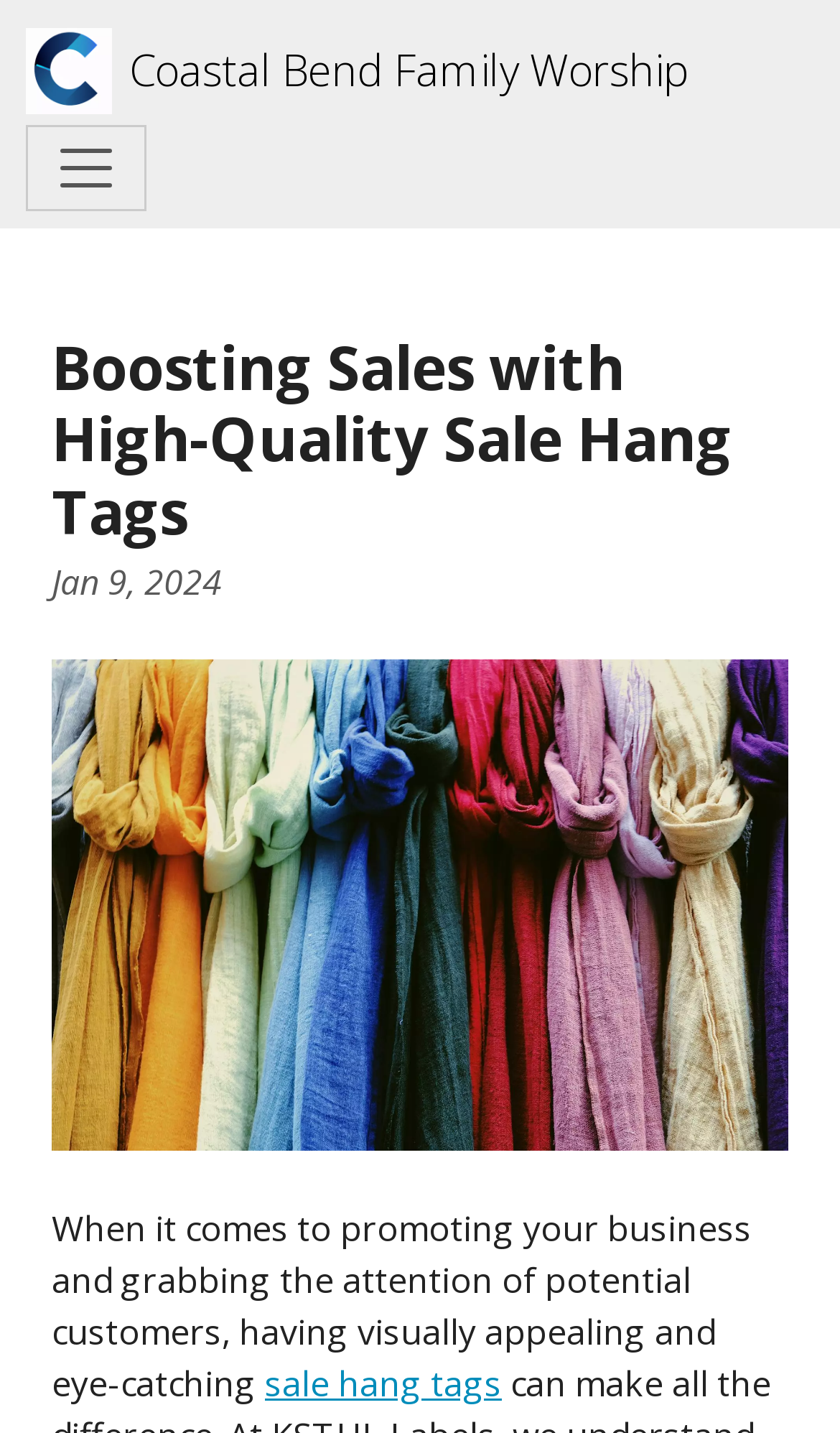What is the navigation button called?
From the details in the image, answer the question comprehensively.

The navigation button is located at the top right corner of the webpage, and it is a button element with the text 'Toggle navigation'.